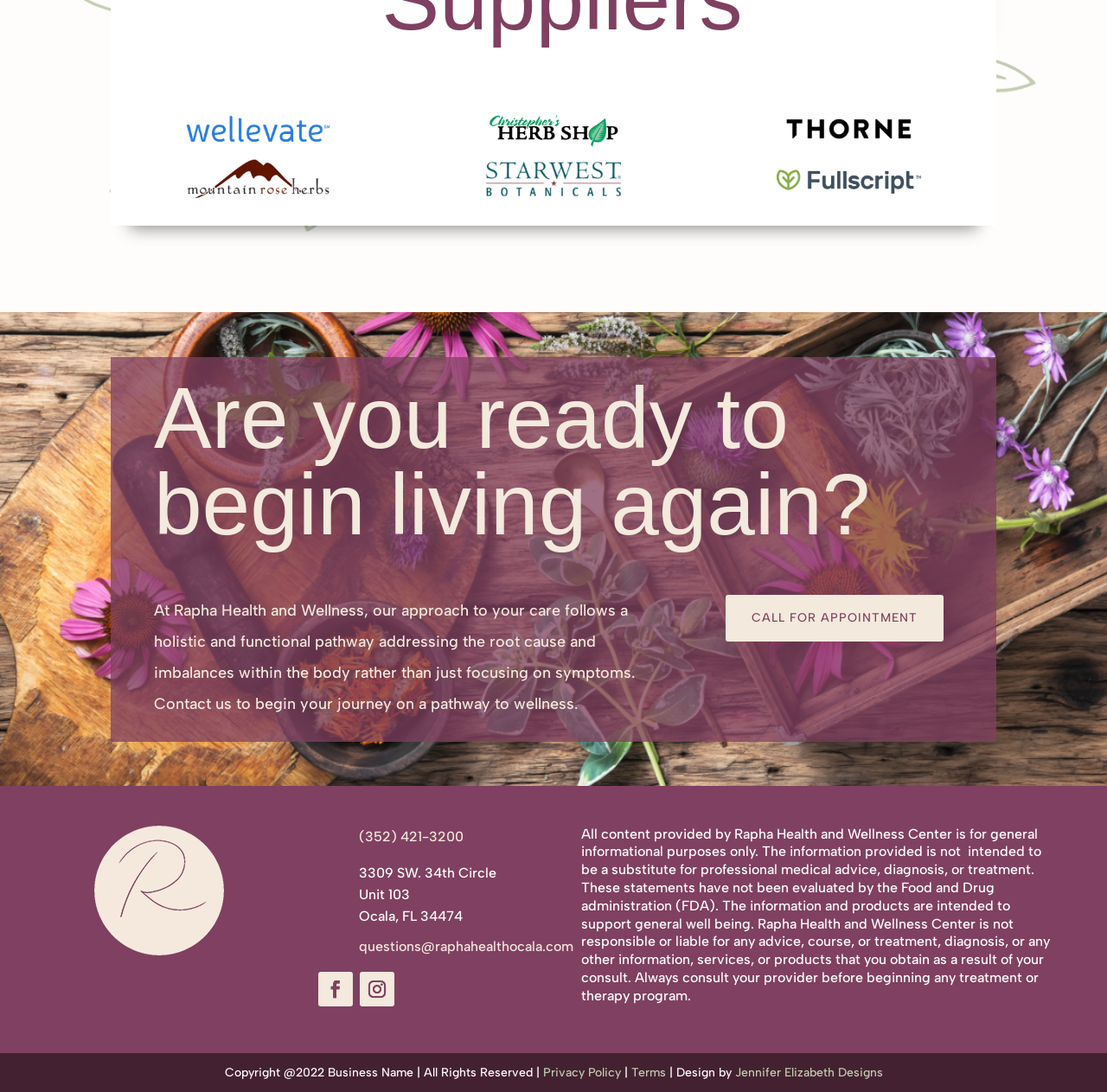Locate the bounding box coordinates of the region to be clicked to comply with the following instruction: "Click the 'CALL FOR APPOINTMENT' button". The coordinates must be four float numbers between 0 and 1, in the form [left, top, right, bottom].

[0.655, 0.545, 0.852, 0.587]